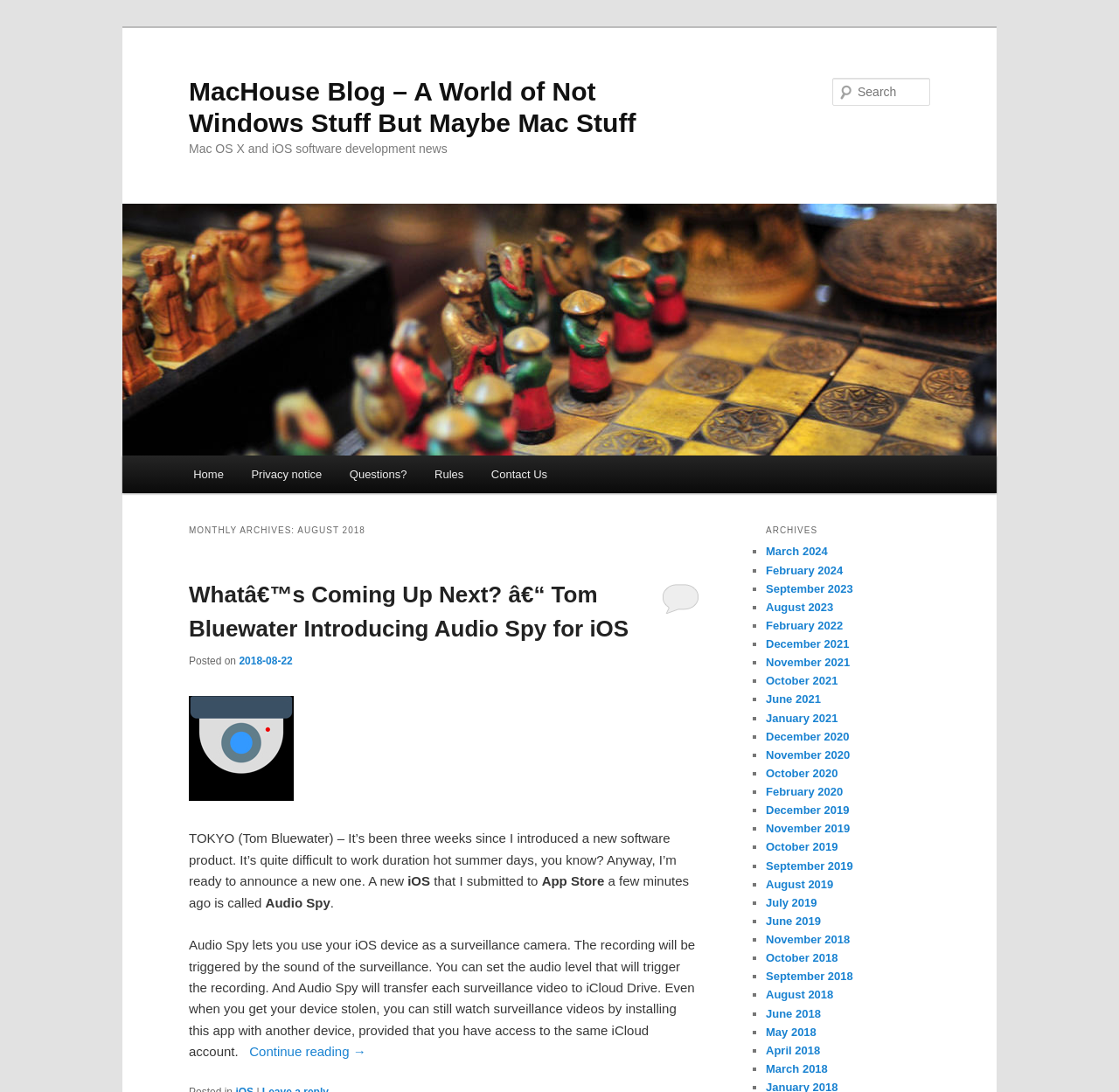Summarize the webpage comprehensively, mentioning all visible components.

The webpage is a blog titled "MacHouse Blog – A World of Not Windows Stuff But Maybe Mac Stuff" with a focus on Mac OS X and iOS software development news. At the top, there are two links to skip to primary and secondary content. Below that, there is a heading with the blog title and a link to the same title. 

To the right of the title, there is a search bar with a label "Search" and a textbox to input search queries. Below the search bar, there is a main menu with links to "Home", "Privacy notice", "Questions?", "Rules", and "Contact Us".

The main content of the page is divided into two sections. On the left, there is a section titled "MONTHLY ARCHIVES: AUGUST 2018" with a heading and a subheading "What’s Coming Up Next? – Tom Bluewater Introducing Audio Spy for iOS". Below the subheading, there is a link to the article, a posted date, and a brief summary of the article. The article discusses a new iOS app called Audio Spy, which allows users to use their iOS device as a surveillance camera.

On the right, there is a section titled "ARCHIVES" with a list of monthly archives from March 2024 to August 2018. Each archive is represented by a list marker "■" followed by a link to the corresponding month.

There are also several images on the page, including a logo for MacHouse Blog and an image related to the Audio Spy app.